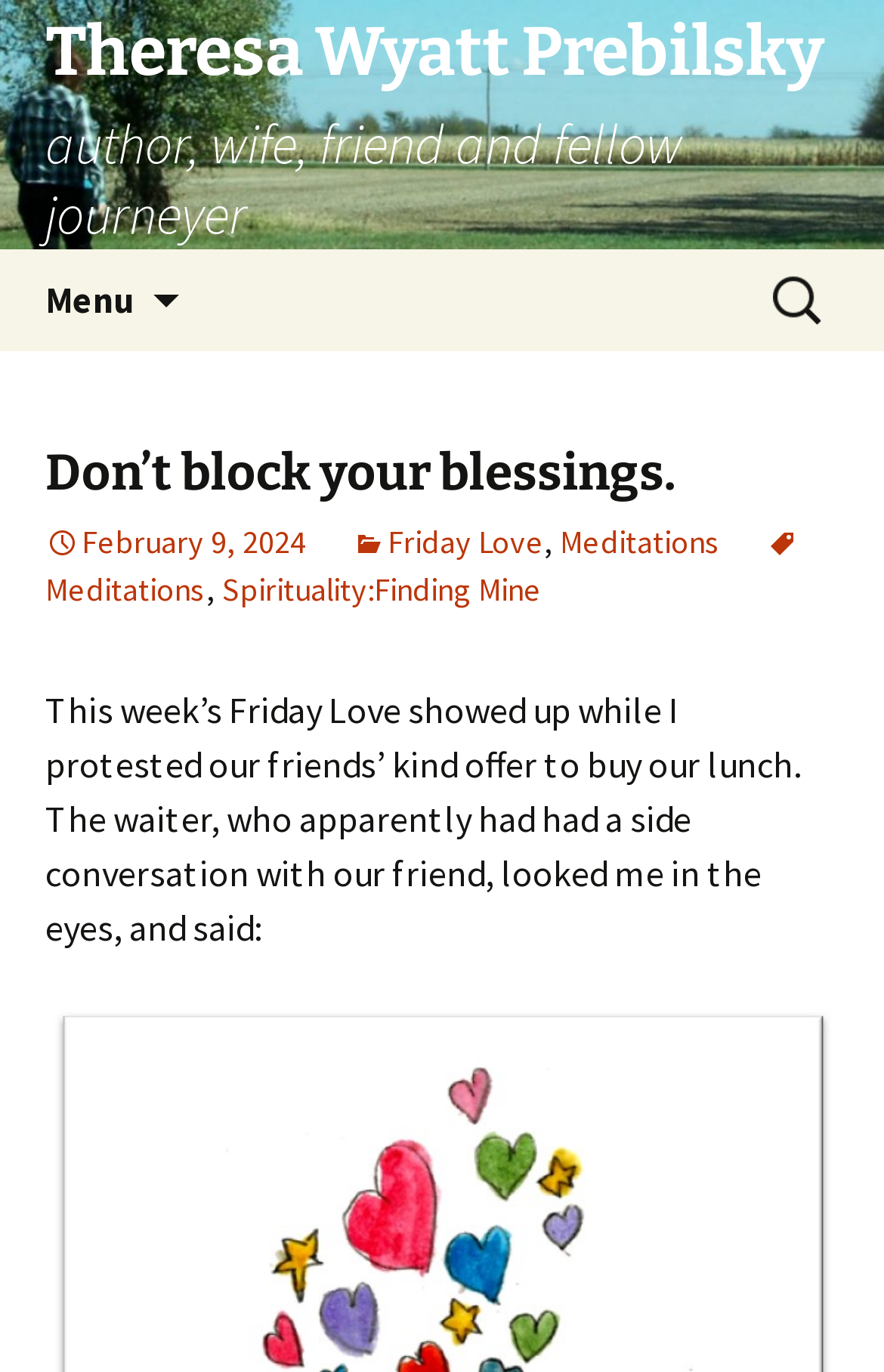Please determine the bounding box coordinates of the clickable area required to carry out the following instruction: "Visit the Friday Love page". The coordinates must be four float numbers between 0 and 1, represented as [left, top, right, bottom].

[0.397, 0.379, 0.615, 0.409]